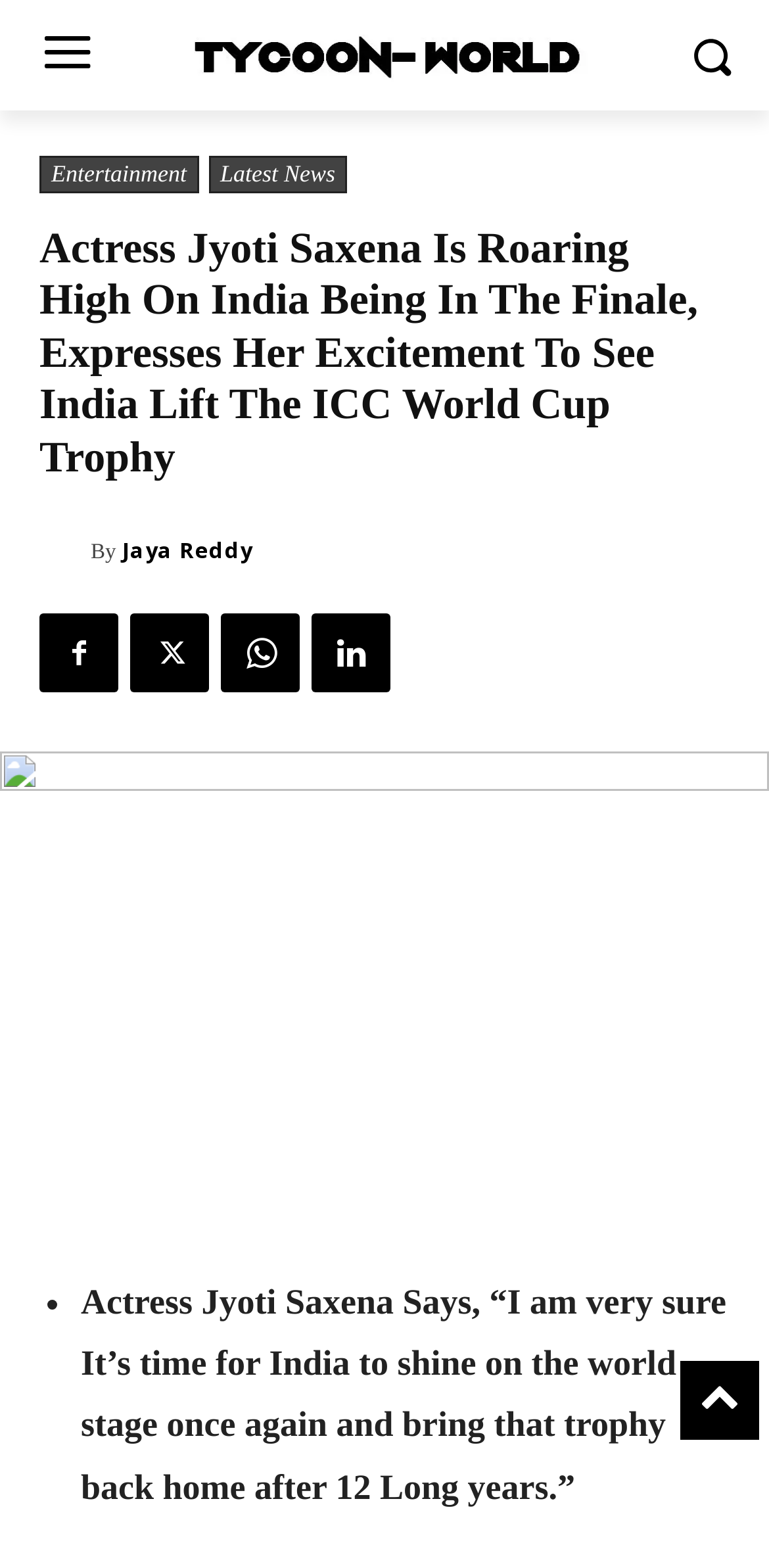Please pinpoint the bounding box coordinates for the region I should click to adhere to this instruction: "Read the latest news".

[0.271, 0.099, 0.451, 0.123]